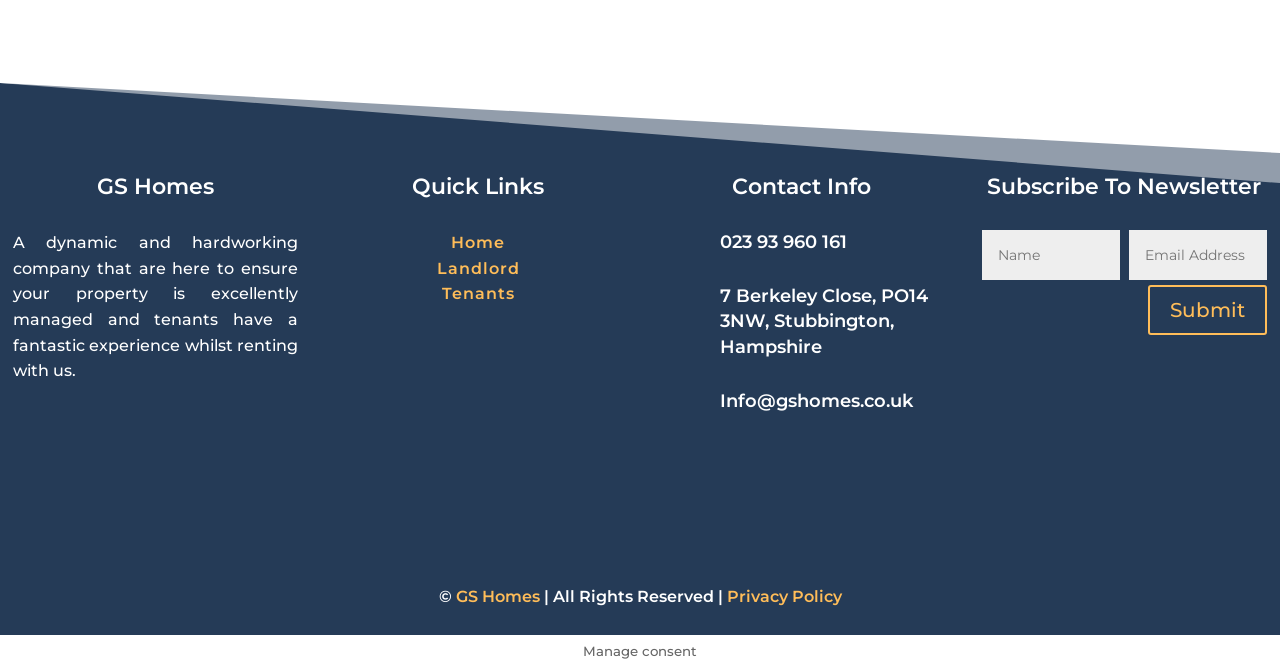What is the address of the company?
Use the information from the image to give a detailed answer to the question.

The address of the company can be found in the 'Contact Info' section of the page, which is located in the middle of the page. It is displayed in a heading element and reads '7 Berkeley Close, PO14 3NW, Stubbington, Hampshire'.